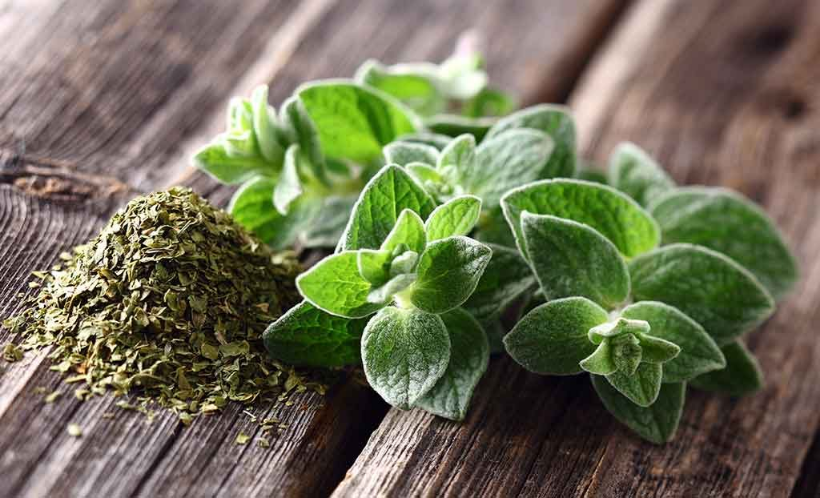Respond to the question below with a single word or phrase:
What is oregano commonly used for?

Culinary dishes